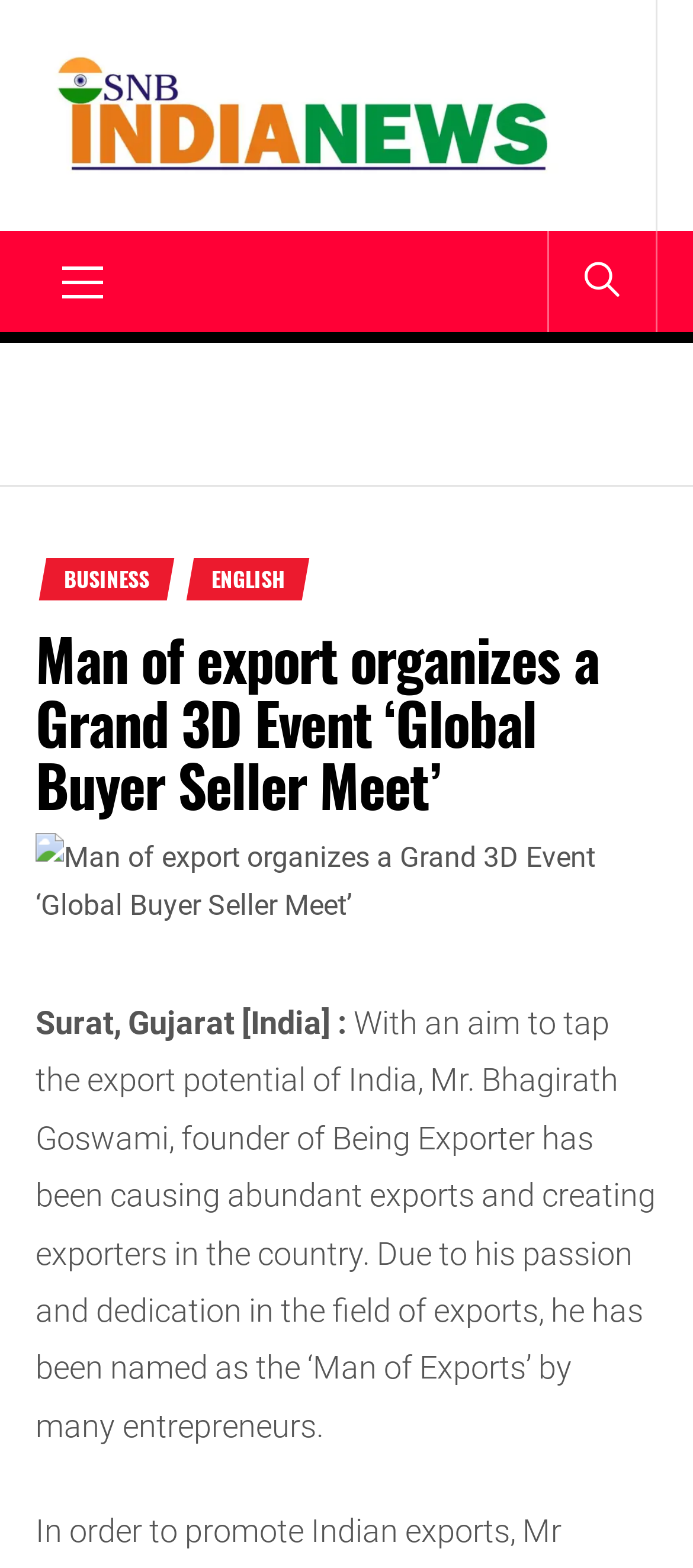What is the purpose of the event organized by Mr. Bhagirath Goswami?
Answer the question with a detailed explanation, including all necessary information.

The answer can be found in the paragraph of text that describes the event. It states 'With an aim to tap the export potential of India, Mr. Bhagirath Goswami, founder of Being Exporter has been causing abundant exports and creating exporters in the country.'